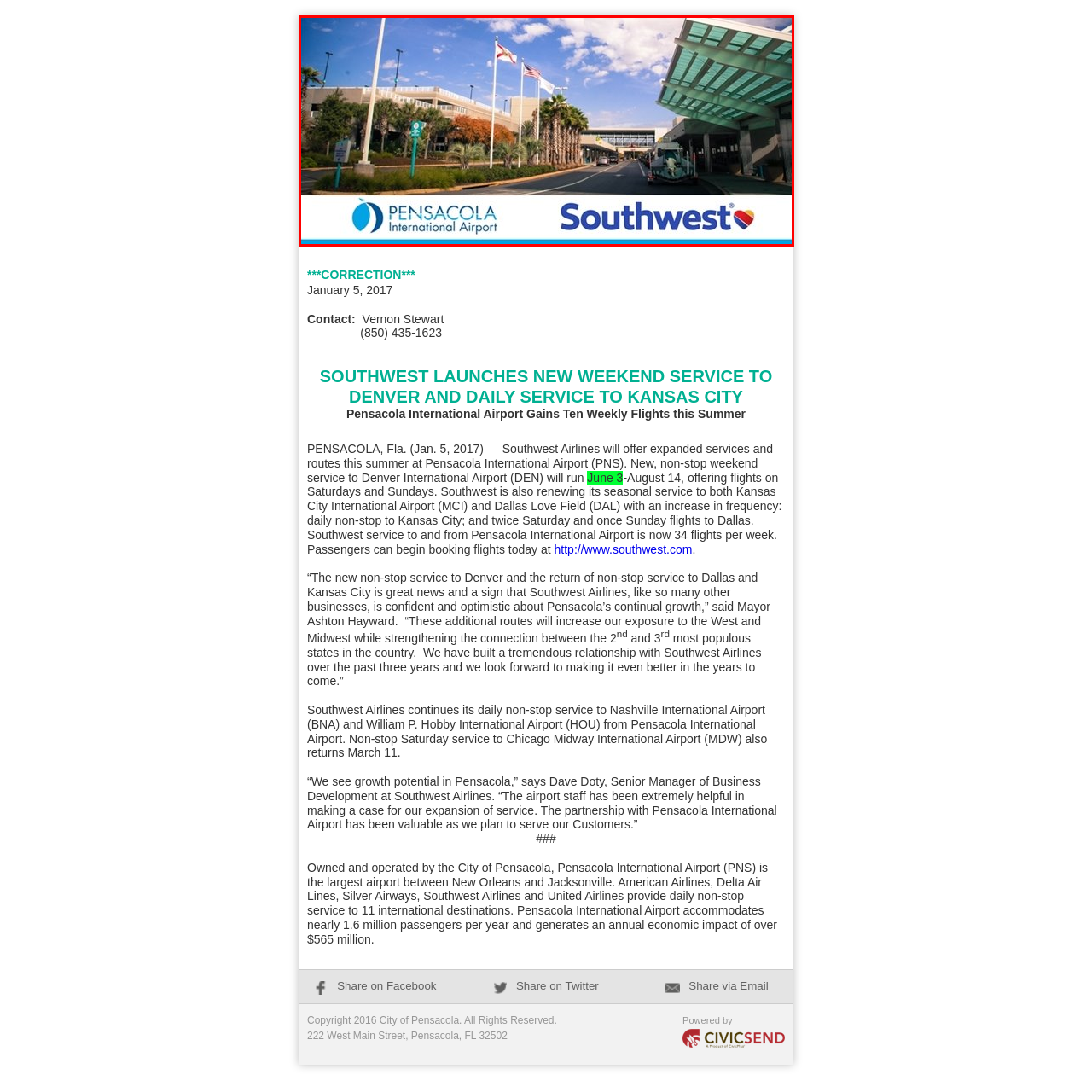Please examine the image highlighted by the red rectangle and provide a comprehensive answer to the following question based on the visual information present:
What new service has the airport introduced to Kansas City?

According to the caption, the airport has introduced new non-stop weekend service to Denver and daily service to Kansas City, enhancing its offerings for travelers this summer.